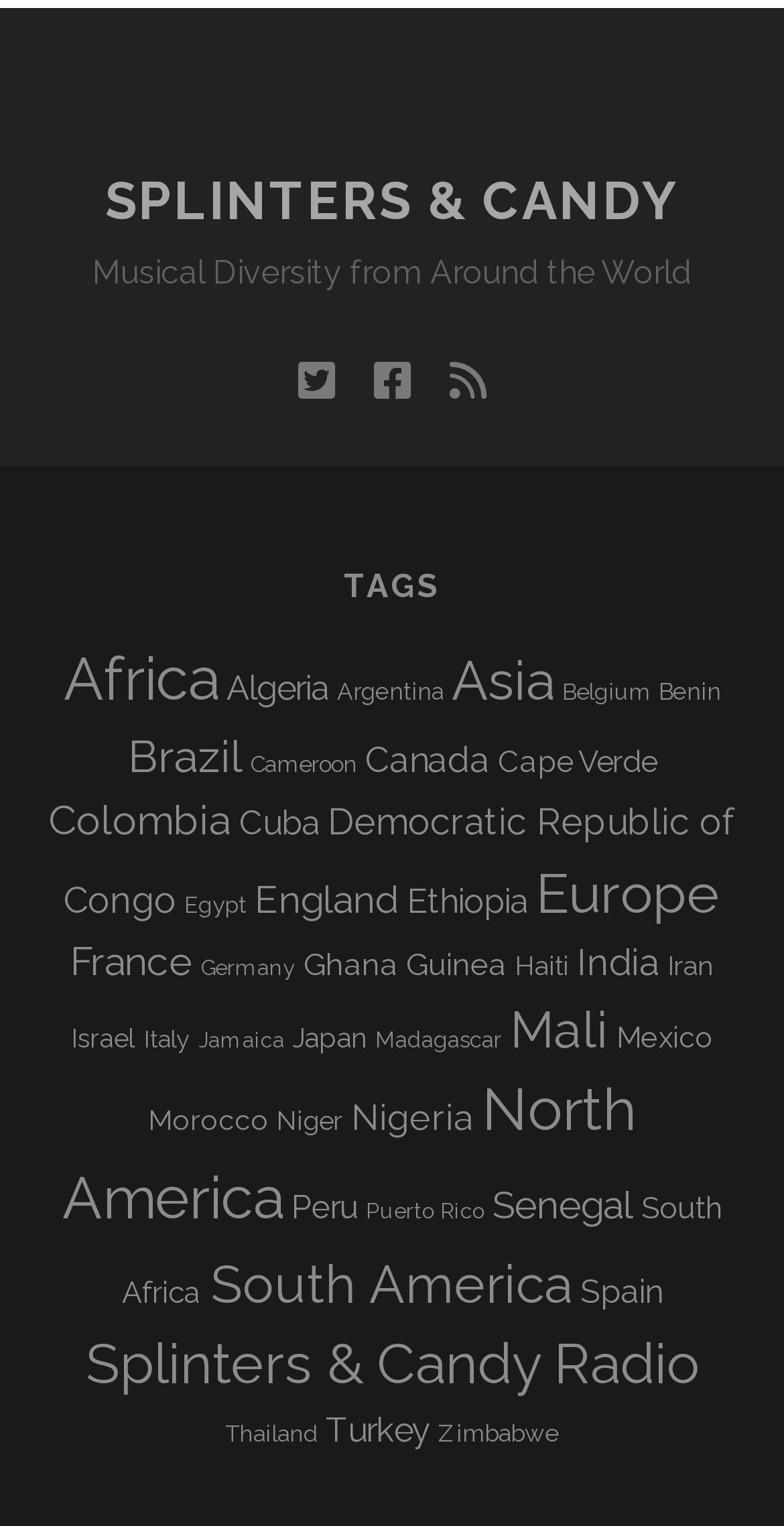Is there a tag for a specific radio station?
Using the image as a reference, answer the question in detail.

I saw a link under the 'TAGS' heading that says 'Splinters & Candy Radio', which suggests that there is a tag for a specific radio station.